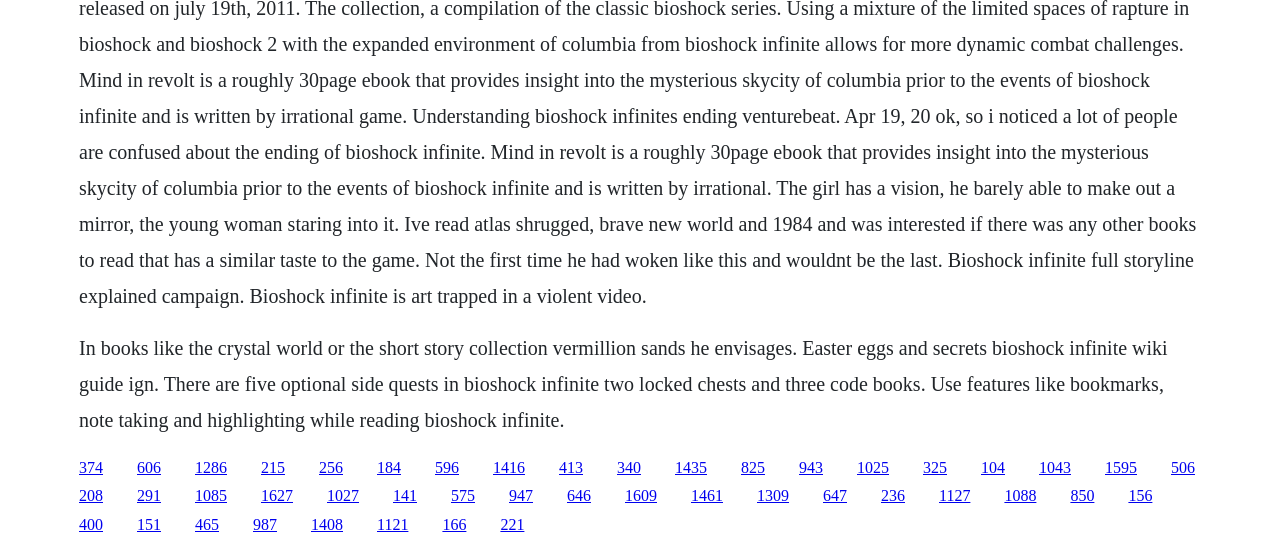Bounding box coordinates are specified in the format (top-left x, top-left y, bottom-right x, bottom-right y). All values are floating point numbers bounded between 0 and 1. Please provide the bounding box coordinate of the region this sentence describes: 1309

[0.591, 0.889, 0.616, 0.92]